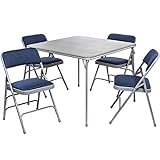Please respond to the question using a single word or phrase:
How many chairs are included in the set?

Four